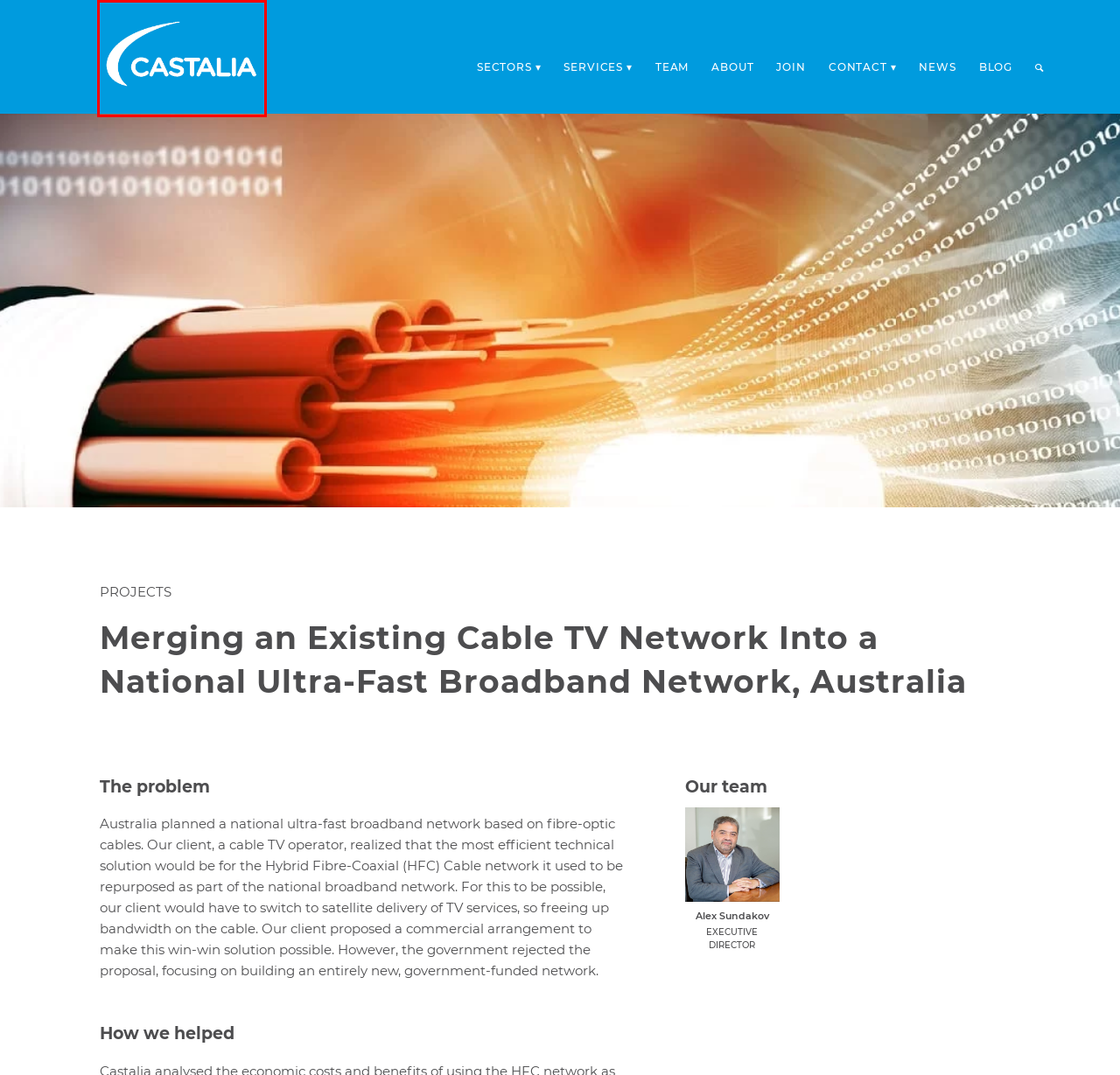Review the screenshot of a webpage which includes a red bounding box around an element. Select the description that best fits the new webpage once the element in the bounding box is clicked. Here are the candidates:
A. Castalia's Blog - Castalia
B. Meet our diverse team - Castalia
C. Contact Us - General Enquiries & Locations | Castalia Advisors
D. Welcome to Castalia - Castalia
E. Current Career Opportunities | Castalia Advisors
F. Our latest news - Castalia
G. About Our Strategy Consulting Firm | Castalia Consulting
H. Alex Sundakov - Castalia

D